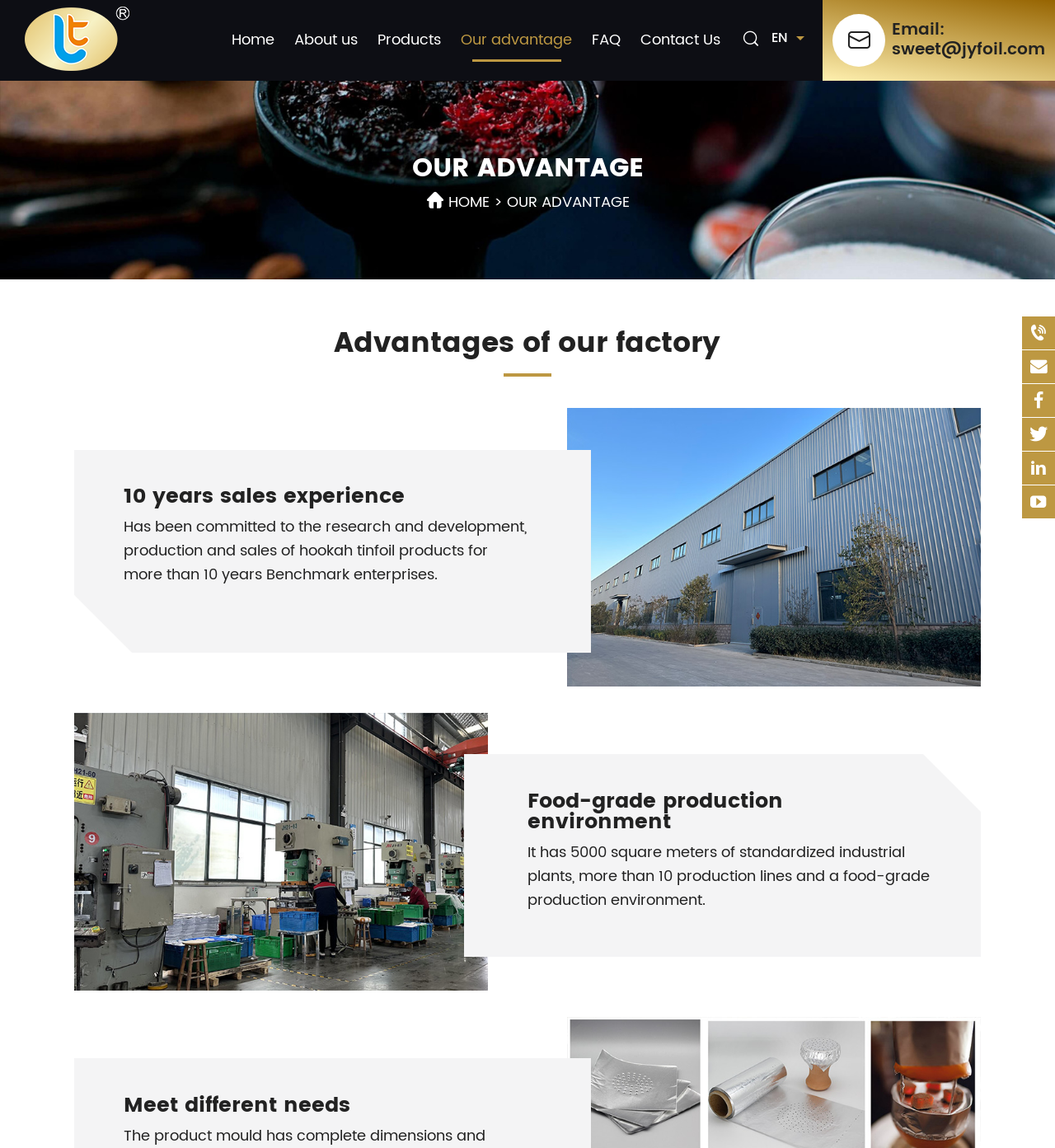Use a single word or phrase to answer the question:
What is the language of the website?

EN